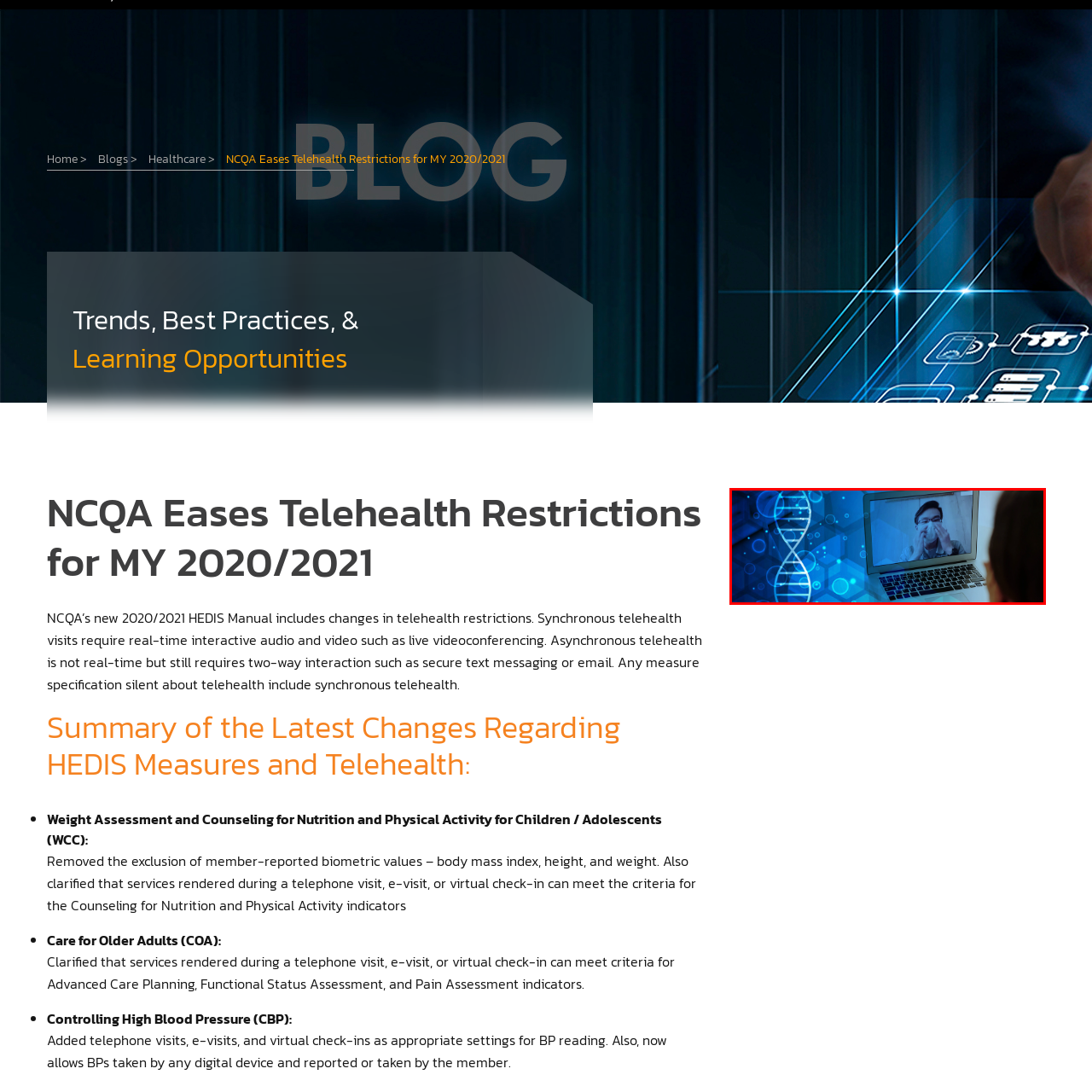What type of visits are becoming essential in delivering care?
Analyze the image highlighted by the red bounding box and give a detailed response to the question using the information from the image.

The image illustrates how virtual visits are becoming essential in delivering care while adhering to safety protocols, emphasizing the importance of secure communication in modern healthcare.